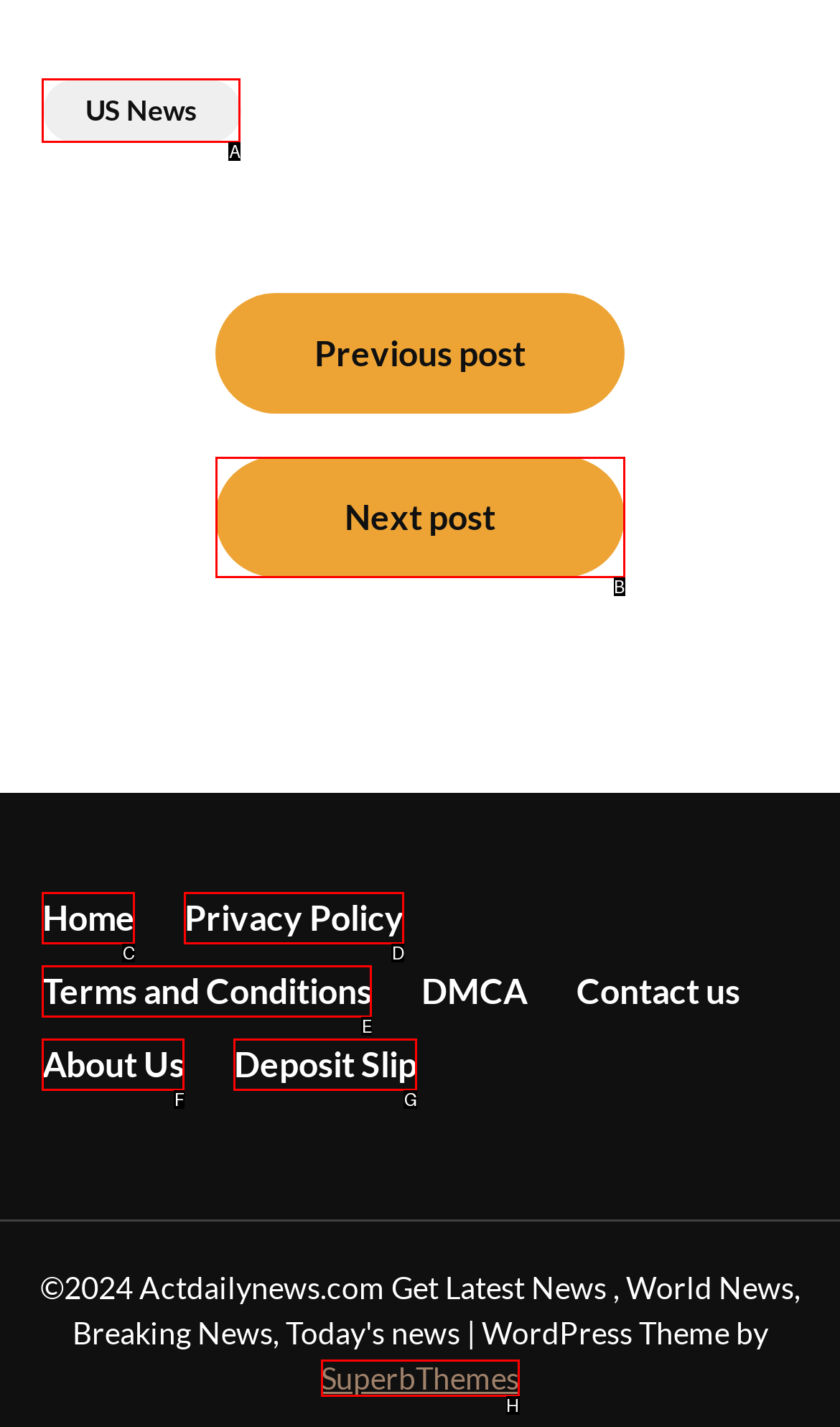Identify the HTML element that best fits the description: Terms and Conditions. Respond with the letter of the corresponding element.

E